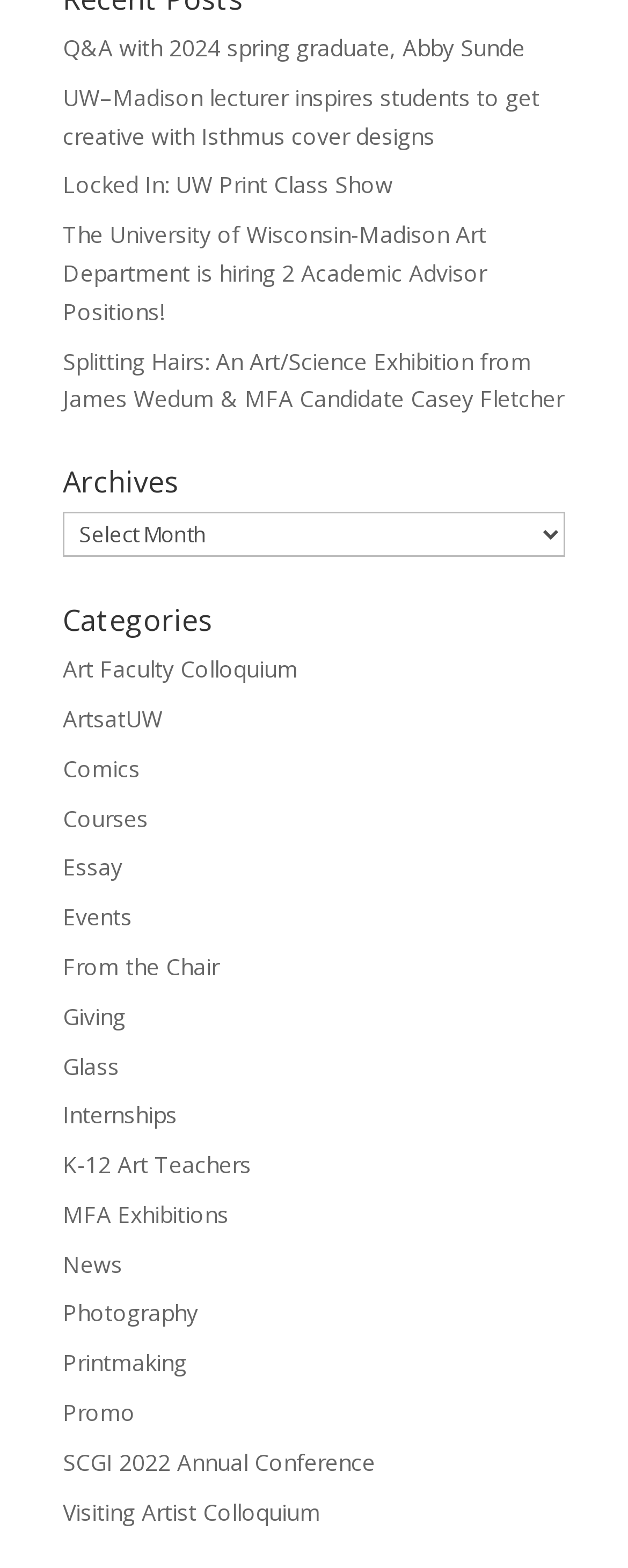Please identify the bounding box coordinates for the region that you need to click to follow this instruction: "Select a category from the dropdown".

[0.1, 0.327, 0.9, 0.355]